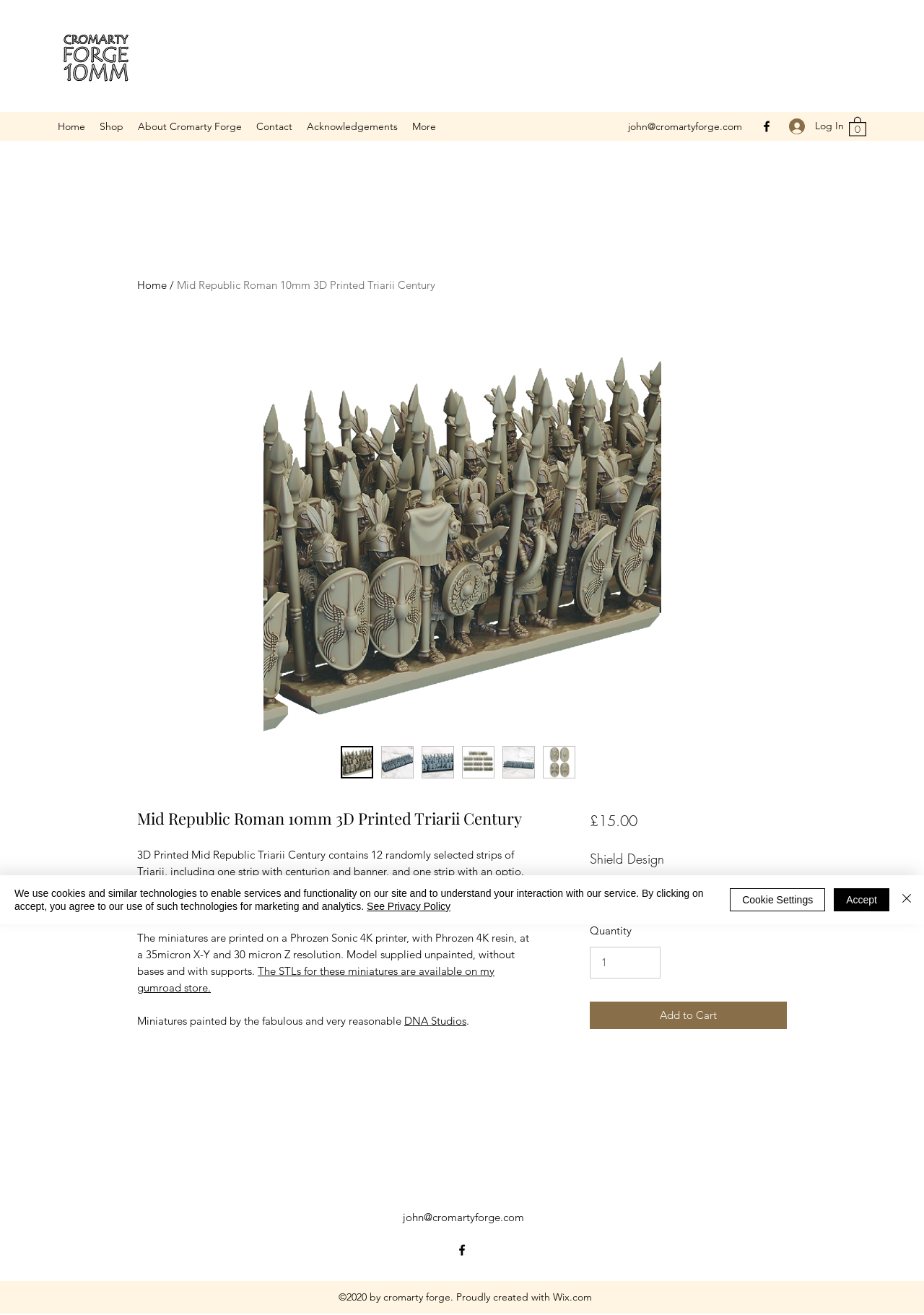Please determine the bounding box coordinates of the area that needs to be clicked to complete this task: 'Select a shield design'. The coordinates must be four float numbers between 0 and 1, formatted as [left, top, right, bottom].

[0.638, 0.667, 0.852, 0.689]